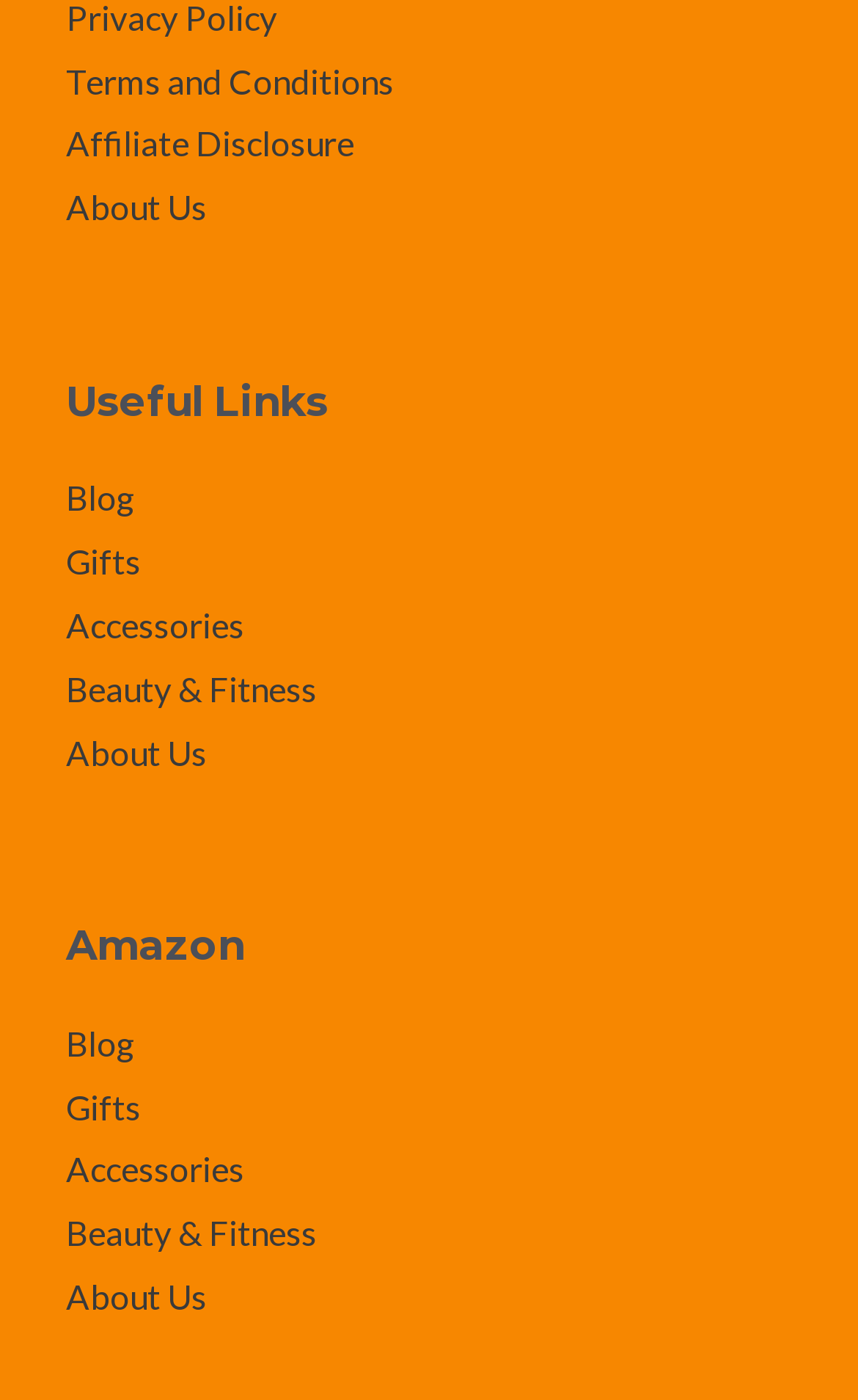Provide a short, one-word or phrase answer to the question below:
What is the last link in the 'Useful Links' section?

About Us